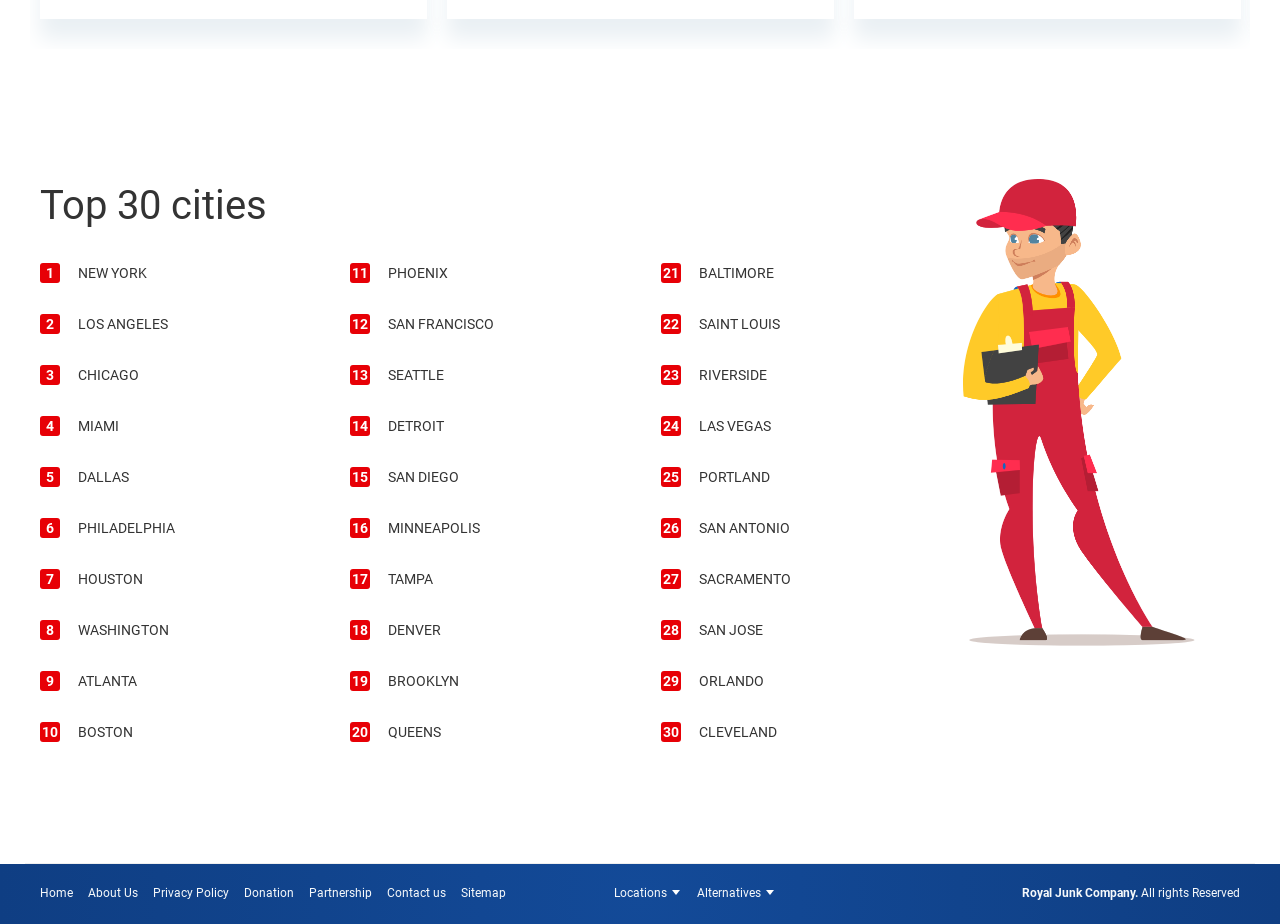What is the company name mentioned at the bottom of the page?
Identify the answer in the screenshot and reply with a single word or phrase.

Royal Junk Company